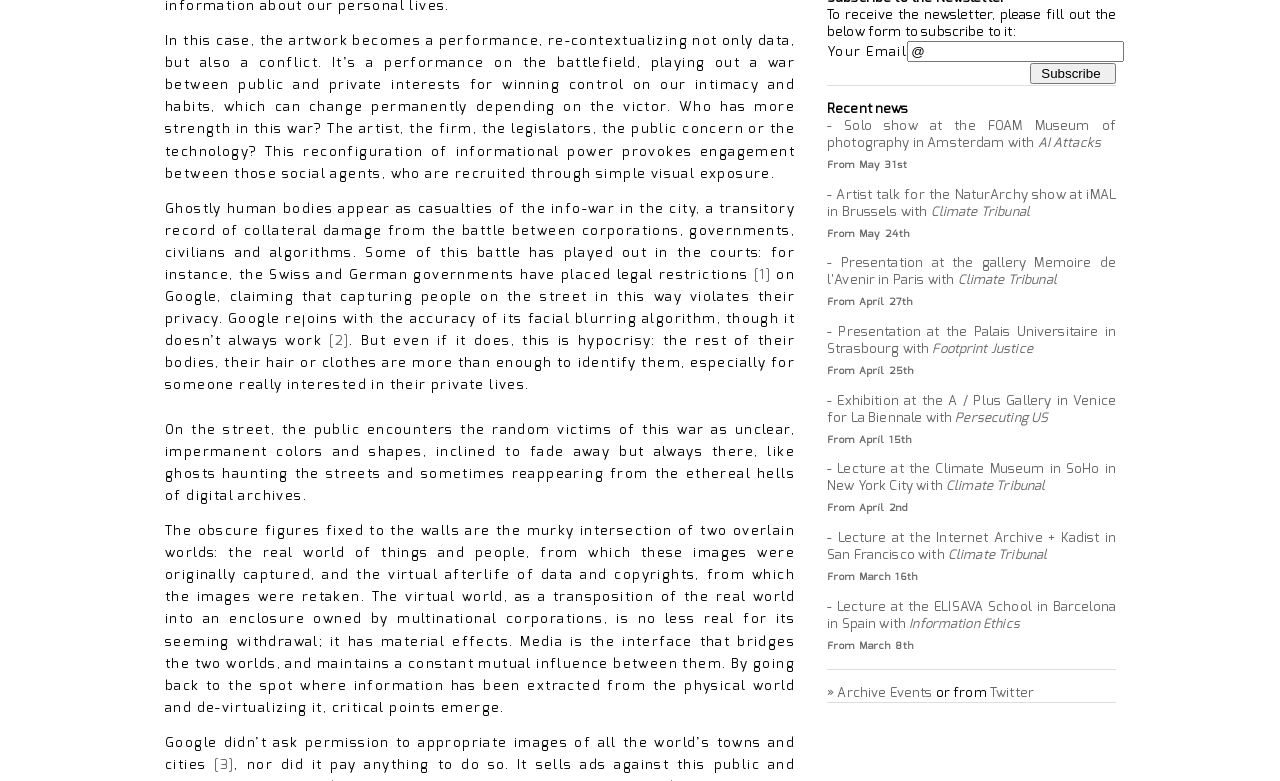Using the provided element description: "» Archive Events", identify the bounding box coordinates. The coordinates should be four floats between 0 and 1 in the order [left, top, right, bottom].

[0.646, 0.875, 0.728, 0.897]